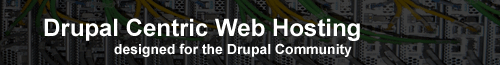Provide a thorough description of what you see in the image.

The image features a header banner displaying the text "Drupal Centric Web Hosting" prominently, emphasizing its focus on providing specialized hosting services tailored for the Drupal community. Below this main title, the phrase "designed for the Drupal Community" serves as a subheading, reinforcing the commitment to cater specifically to users and developers of the Drupal content management system. The background of the image features a web of colorful cables or network connections, symbolizing the technical infrastructure and connectivity essential for effective web hosting services. This visual context complements the message, highlighting the company's dedication to supporting Drupal-based projects with reliable hosting solutions.